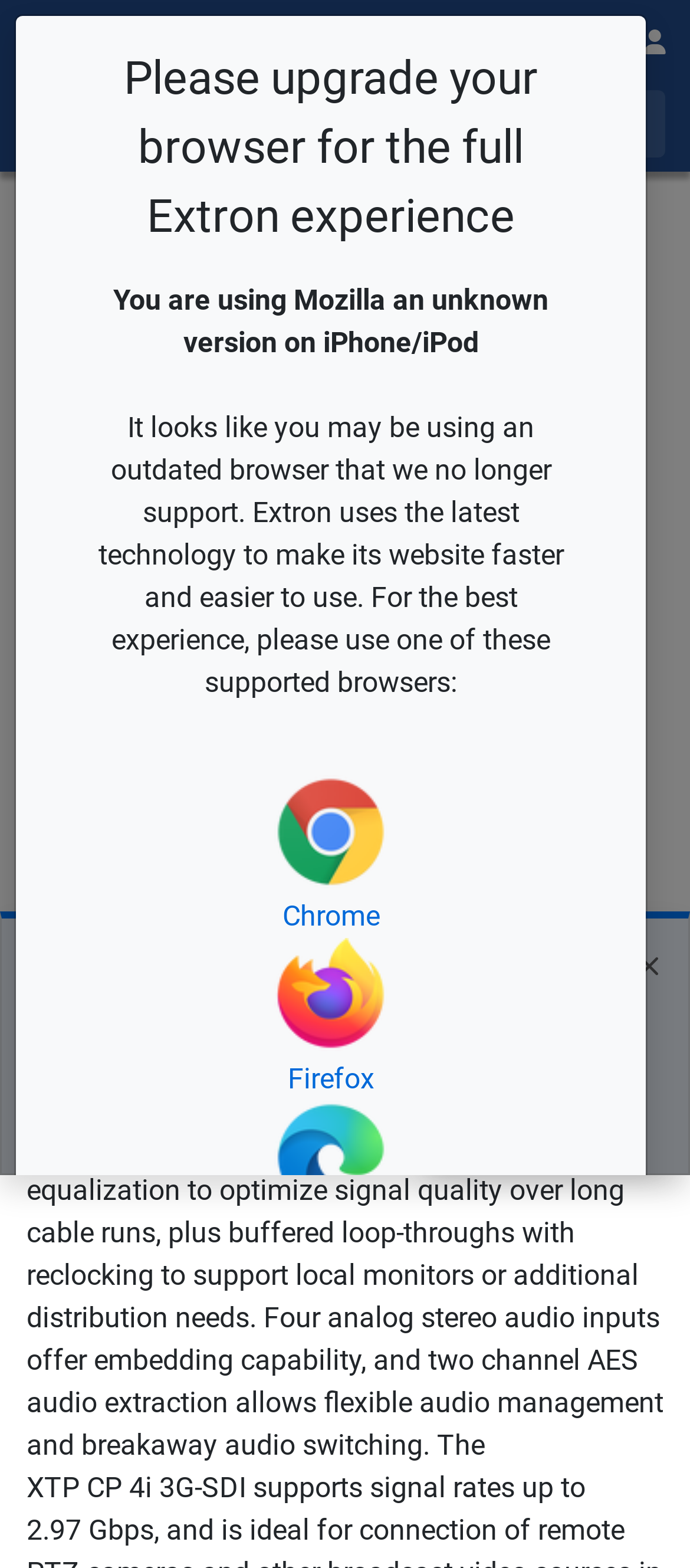Please find the main title text of this webpage.

Extron XTP Systems Now Provide Seamless Integration of Broadcast 3G-SDI Video